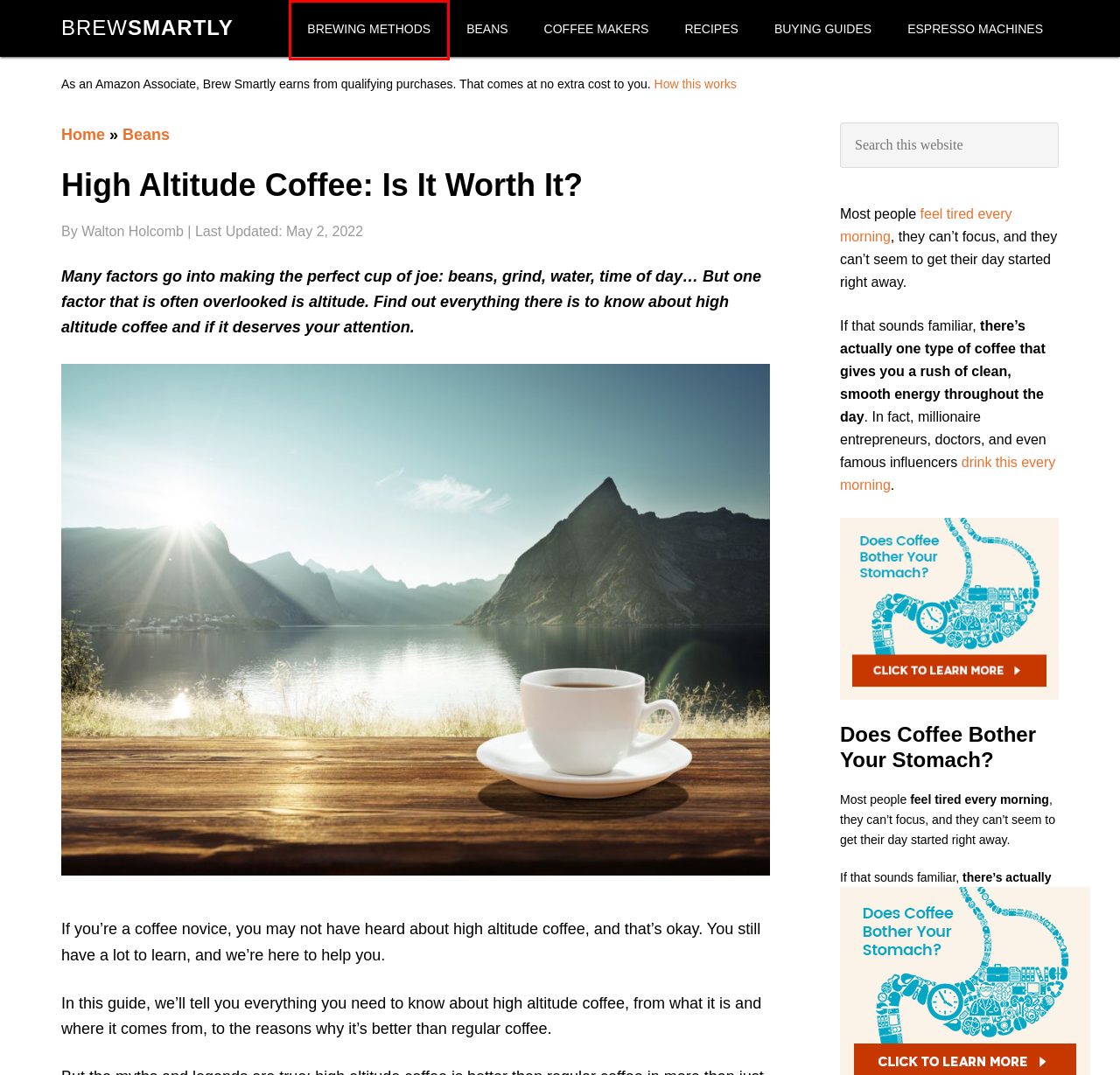Observe the screenshot of a webpage with a red bounding box around an element. Identify the webpage description that best fits the new page after the element inside the bounding box is clicked. The candidates are:
A. Brewing Methods - Brew Smartly
B. The Best Drip Coffee Maker: 10 Picks for Coffee Aficionados
C. Buying Guides - Brew Smartly
D. Recipes - Brew Smartly
E. Beans - Brew Smartly
F. Affiliate Disclosure - Brew Smartly
G. 12 Best Espresso Machines of 2024 | Reviews and Buying Guide
H. Brew Smartly – Learn How to Make Perfect Cup of Coffee

A